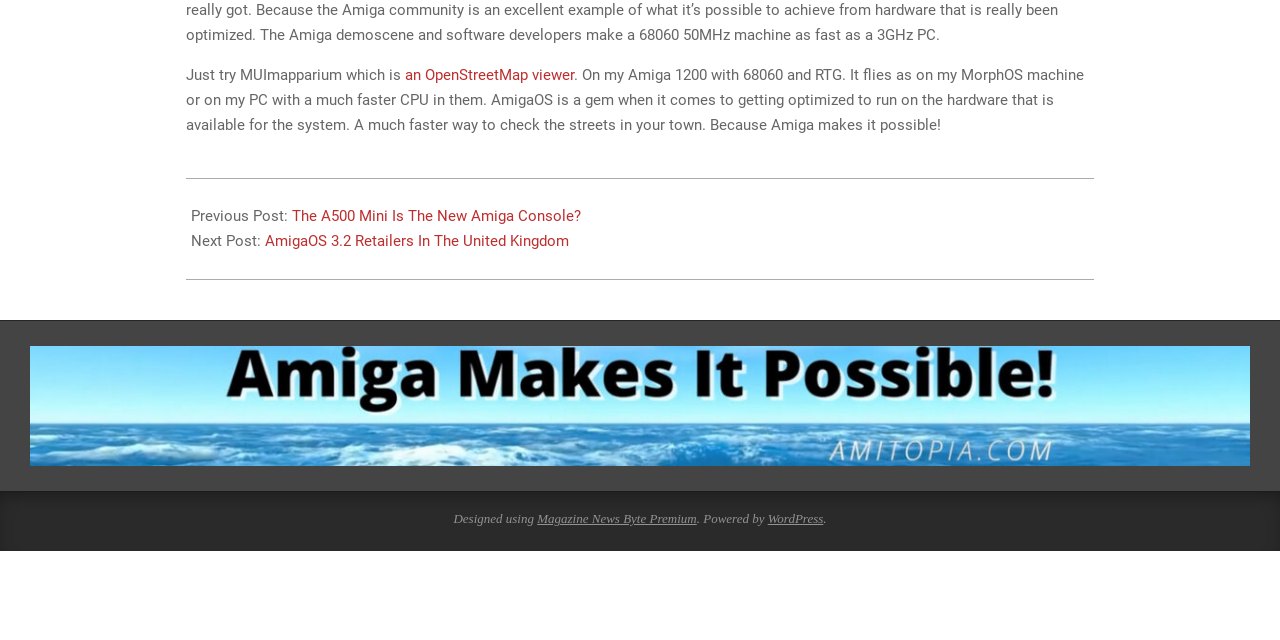Extract the bounding box for the UI element that matches this description: "Movies".

None